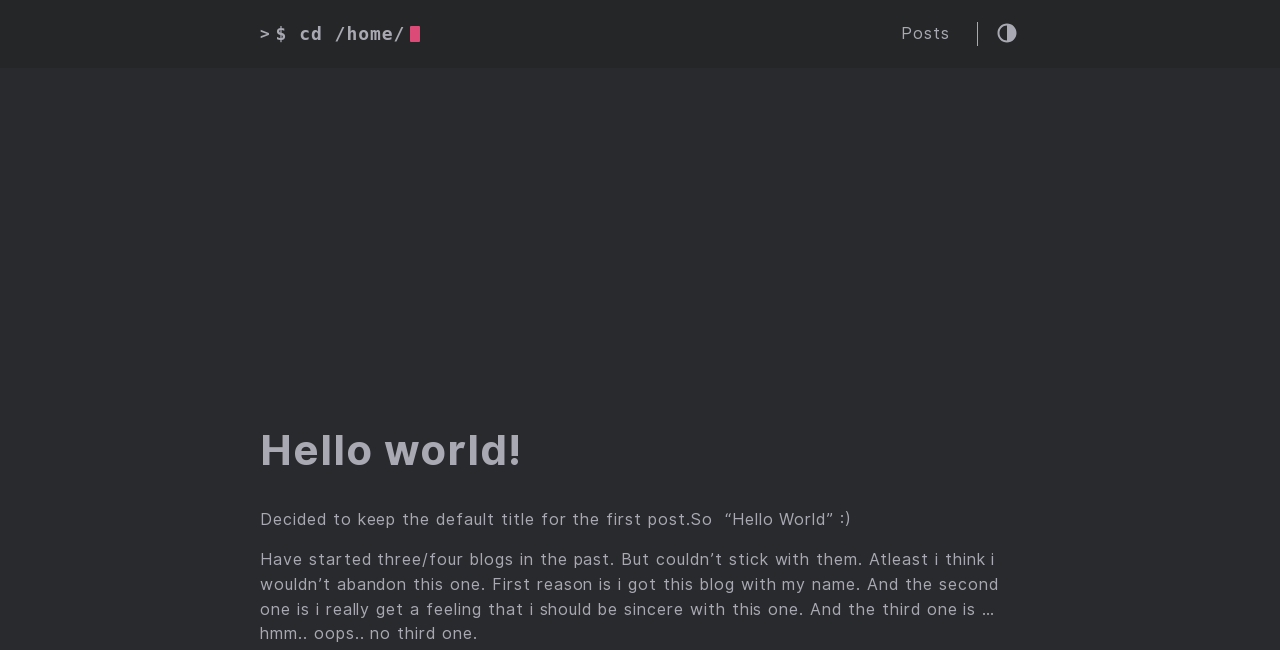Using the provided element description: "> $ cd /home/", identify the bounding box coordinates. The coordinates should be four floats between 0 and 1 in the order [left, top, right, bottom].

[0.203, 0.031, 0.328, 0.073]